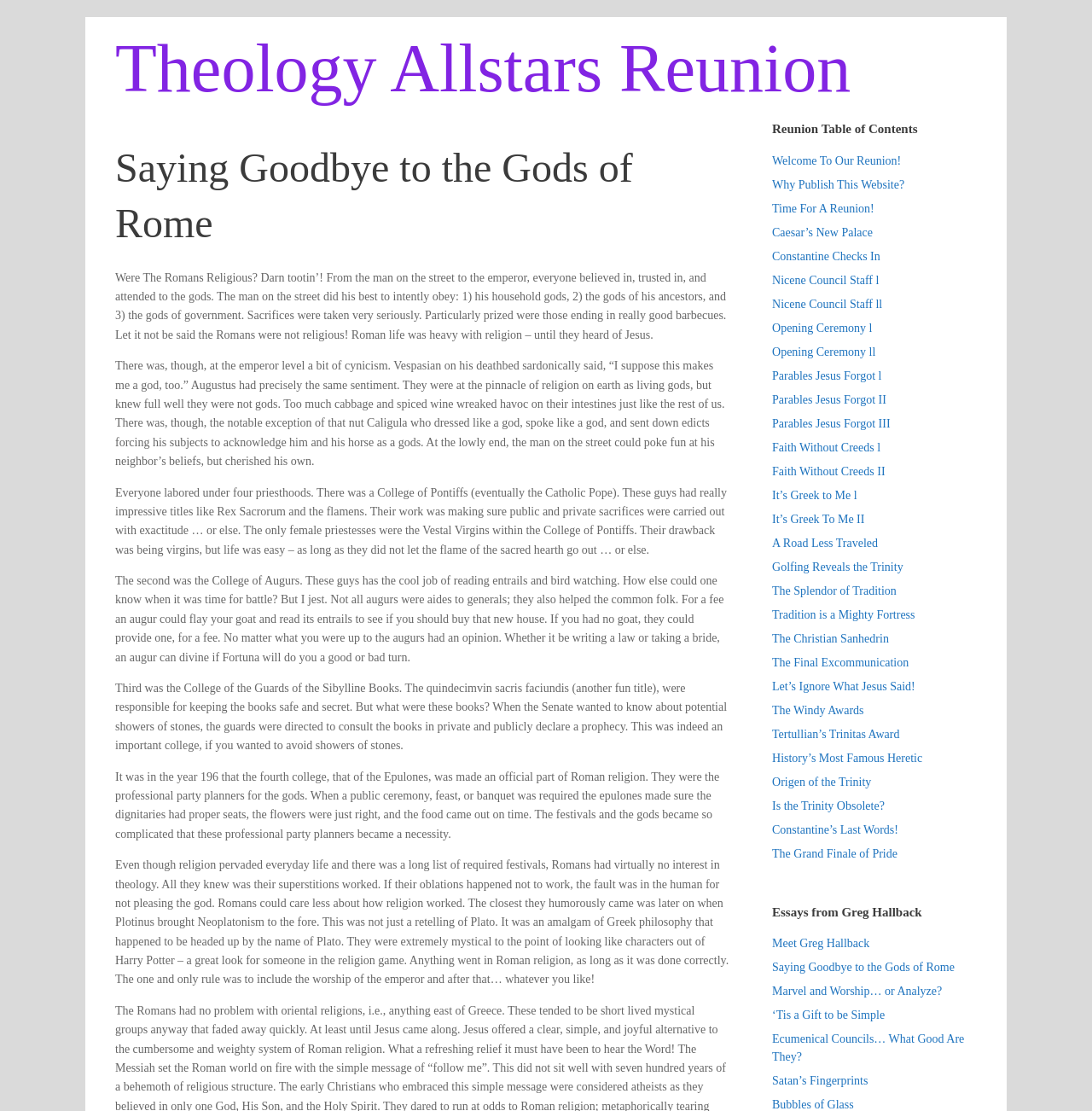Using details from the image, please answer the following question comprehensively:
What was the role of the Vestal Virgins?

According to the webpage, the Vestal Virgins were female priestesses within the College of Pontiffs, and their role was to maintain the sacred hearth and ensure that the flame did not go out.